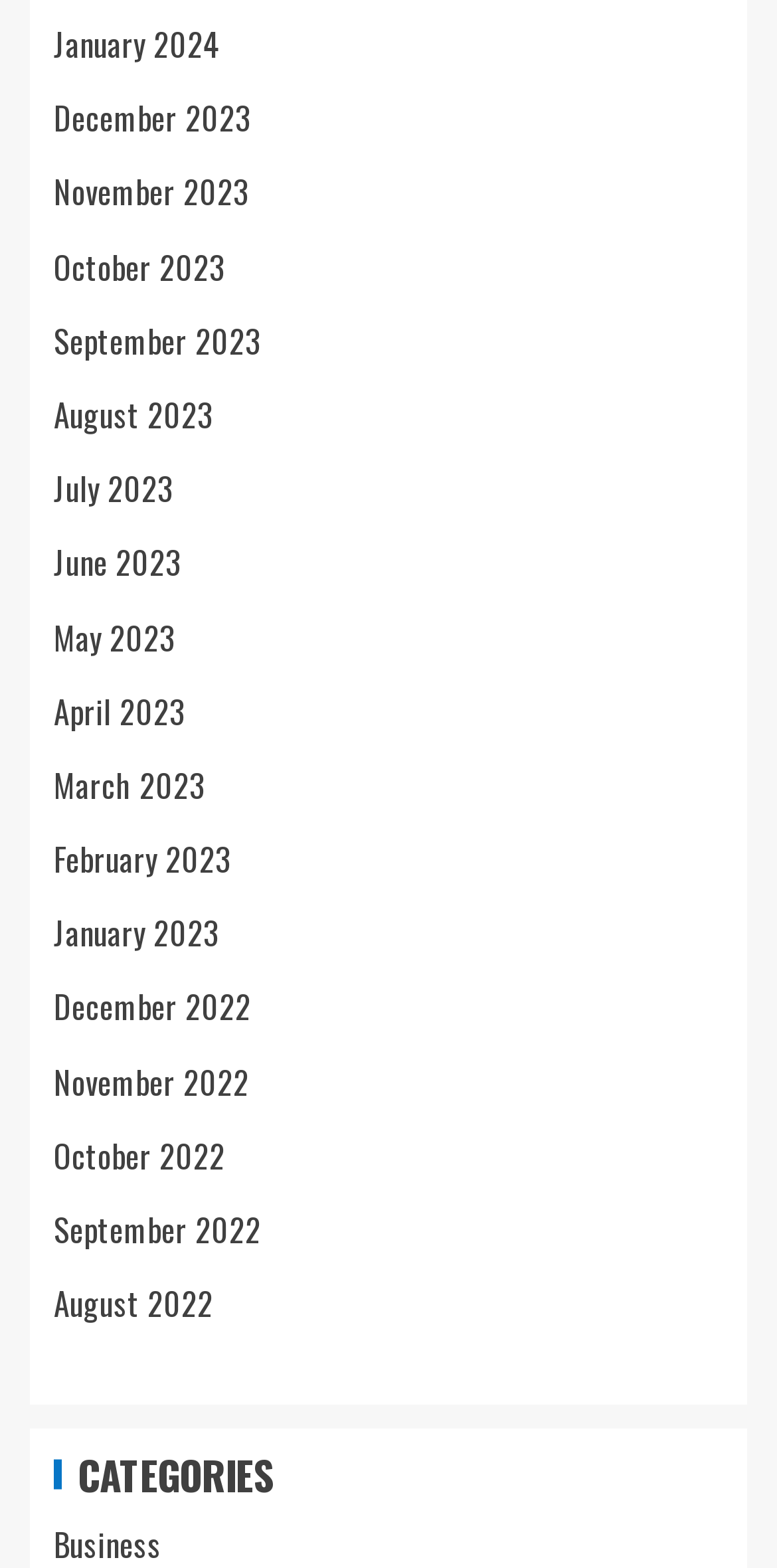Kindly determine the bounding box coordinates for the area that needs to be clicked to execute this instruction: "view January 2024".

[0.069, 0.013, 0.285, 0.043]